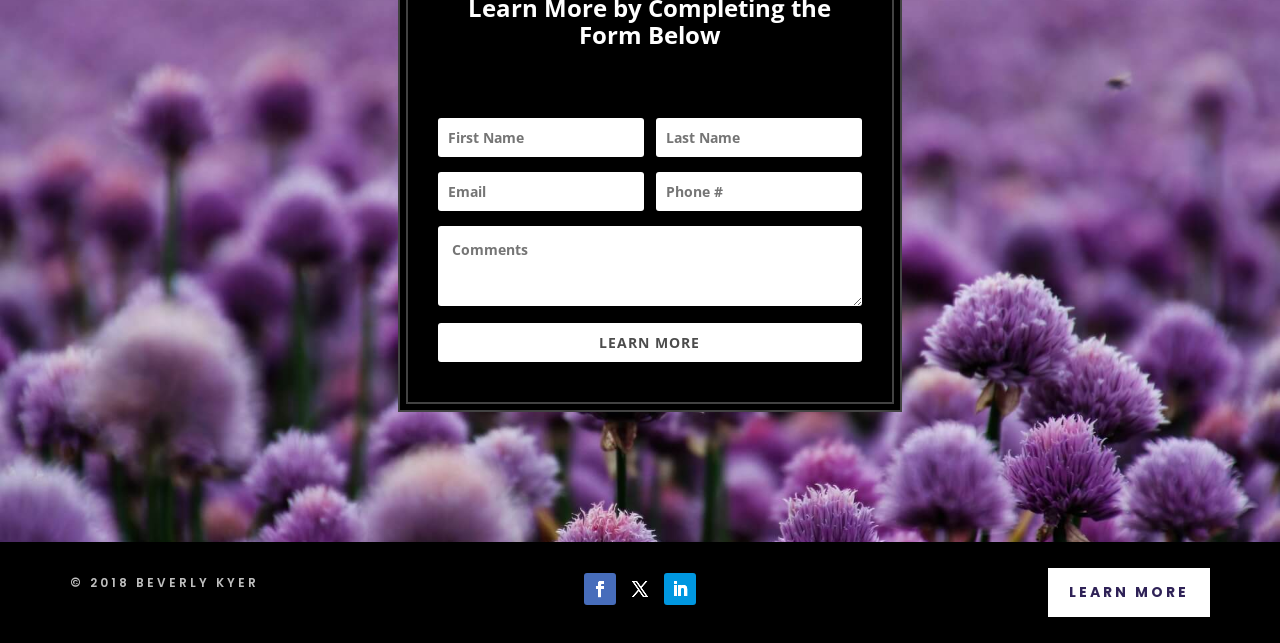Please find and report the bounding box coordinates of the element to click in order to perform the following action: "write comments". The coordinates should be expressed as four float numbers between 0 and 1, in the format [left, top, right, bottom].

[0.342, 0.351, 0.673, 0.476]